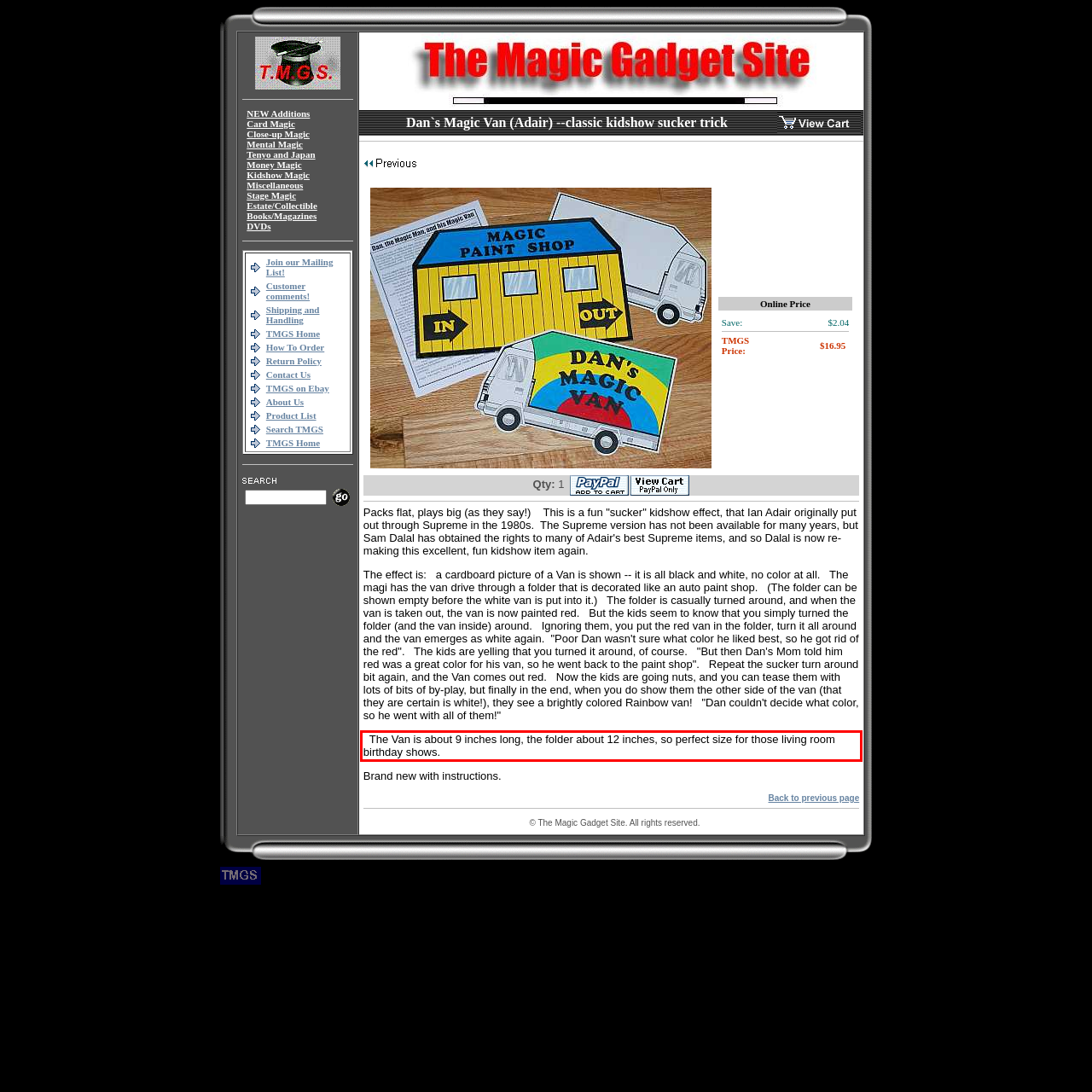From the screenshot of the webpage, locate the red bounding box and extract the text contained within that area.

The Van is about 9 inches long, the folder about 12 inches, so perfect size for those living room birthday shows.